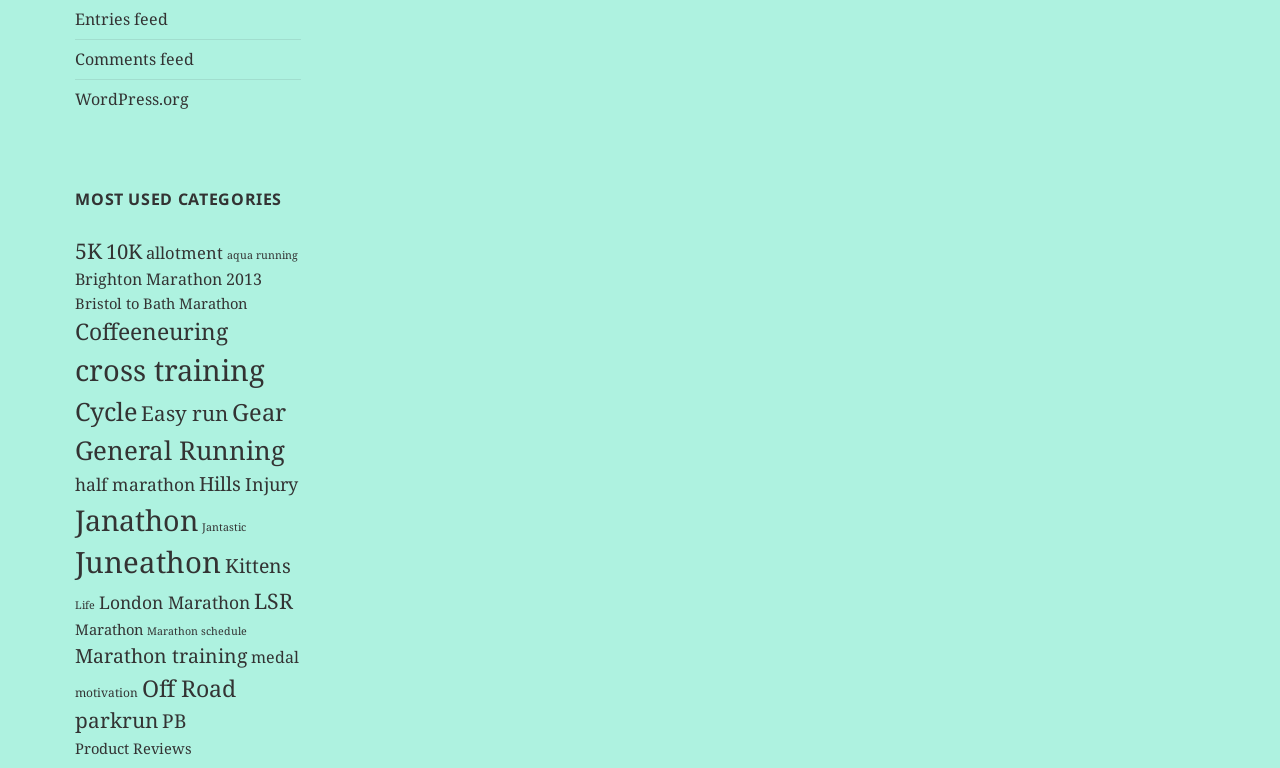Locate the bounding box coordinates of the element that should be clicked to execute the following instruction: "Explore MOST USED CATEGORIES".

[0.059, 0.243, 0.235, 0.274]